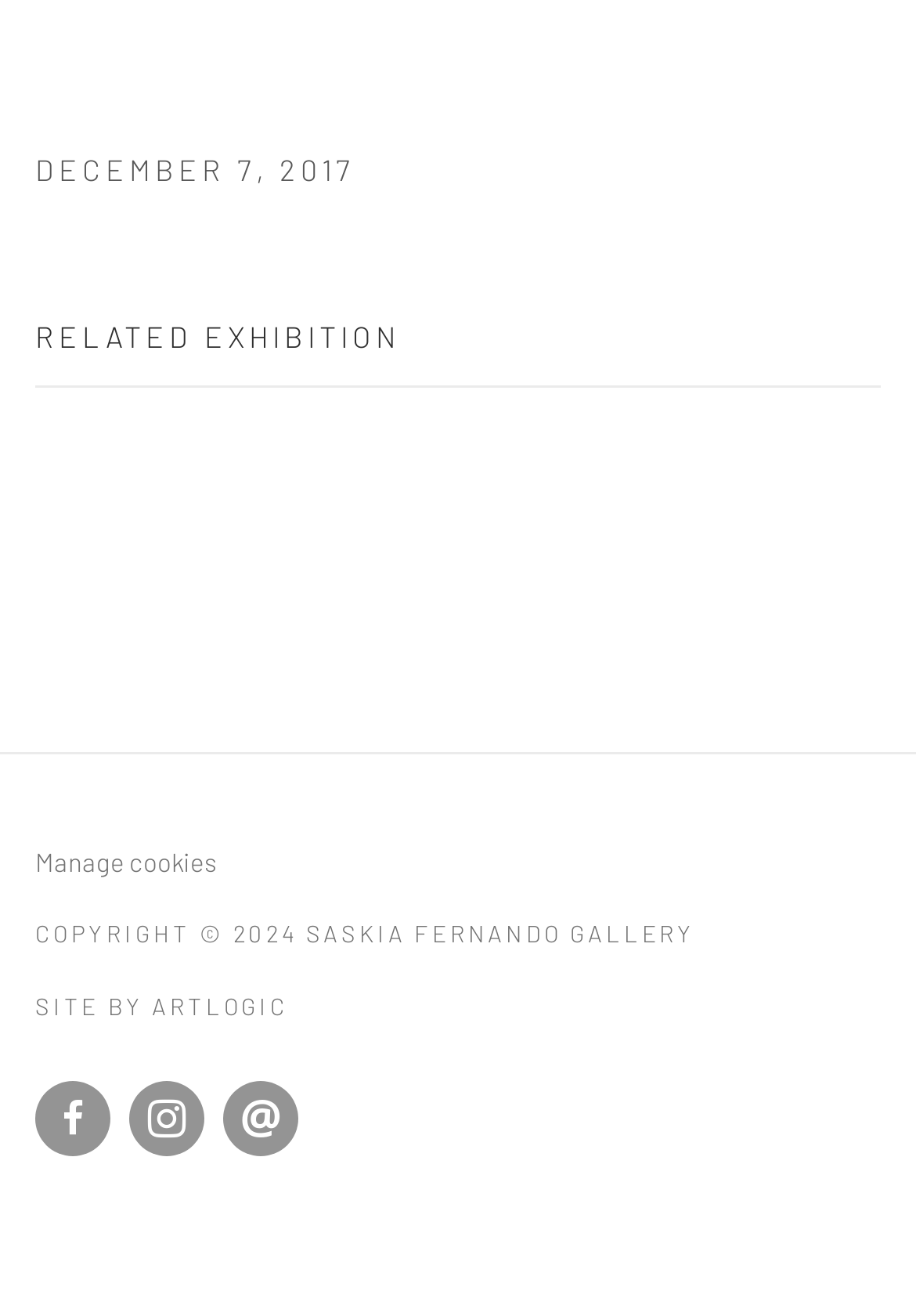What is the purpose of the button at the bottom?
Use the information from the screenshot to give a comprehensive response to the question.

The button at the bottom of the webpage is labeled 'Manage cookies', indicating that its purpose is to allow users to manage their cookie settings.